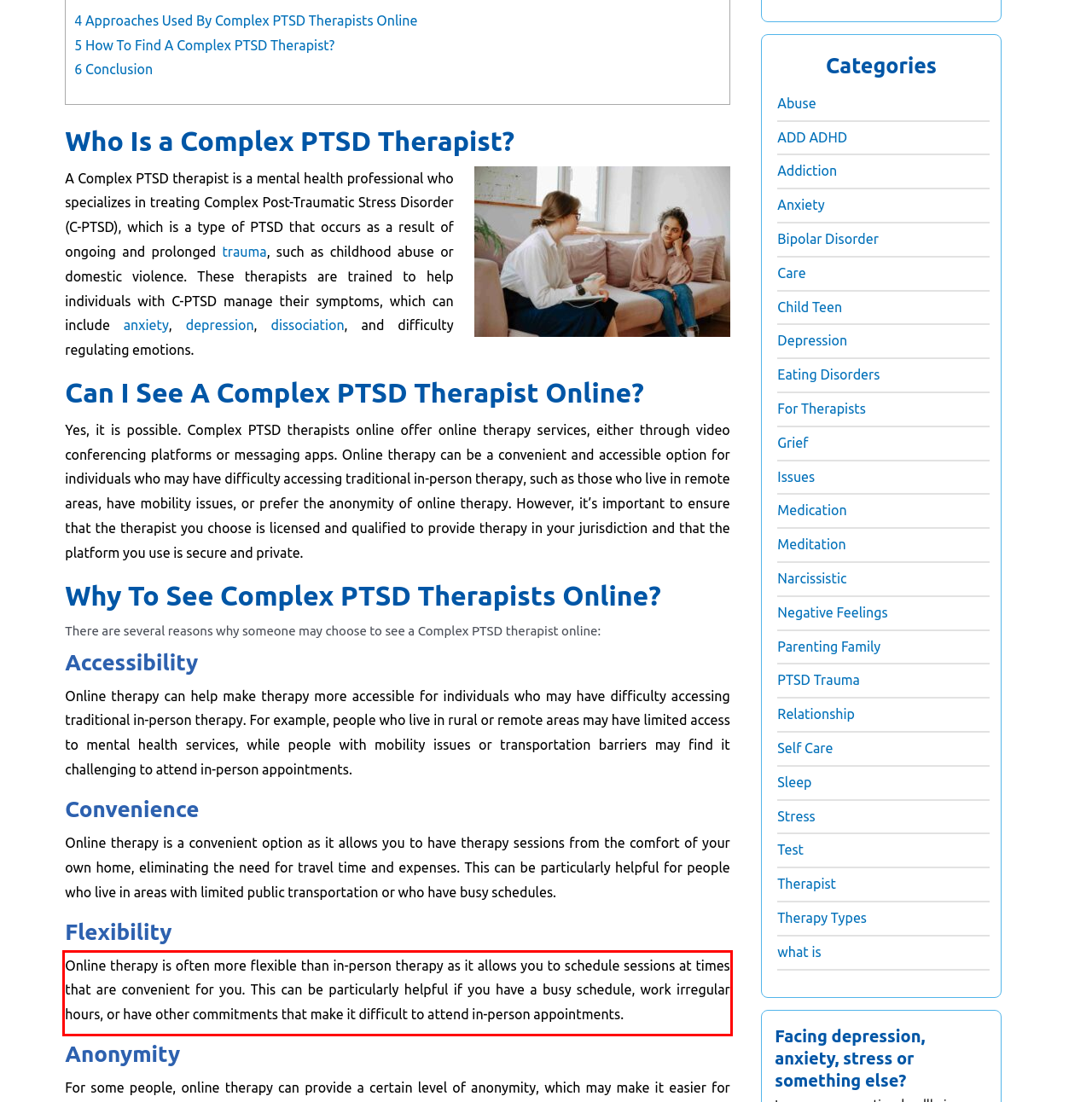Using the provided webpage screenshot, identify and read the text within the red rectangle bounding box.

Online therapy is often more flexible than in-person therapy as it allows you to schedule sessions at times that are convenient for you. This can be particularly helpful if you have a busy schedule, work irregular hours, or have other commitments that make it difficult to attend in-person appointments.